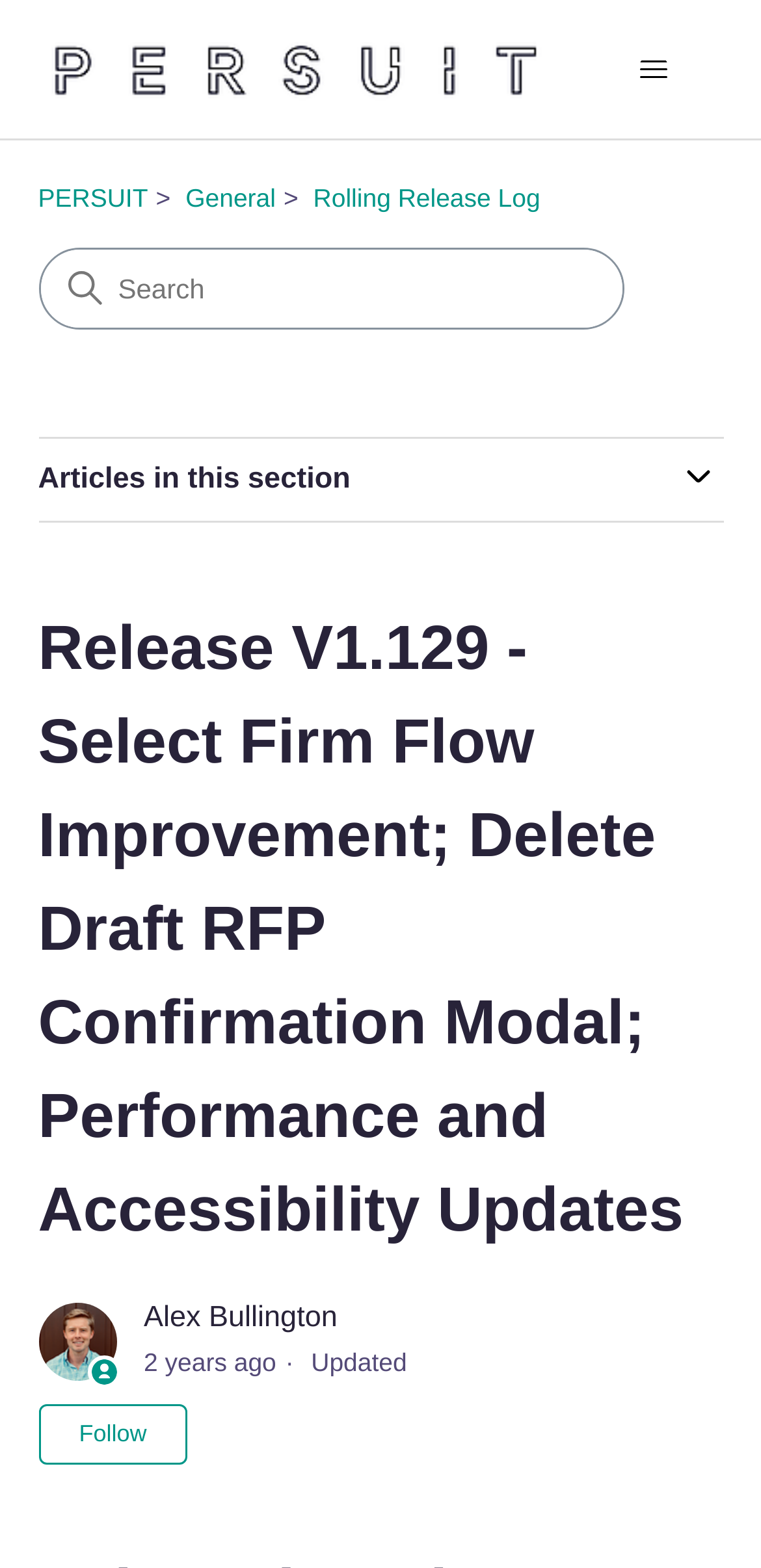Generate a thorough caption that explains the contents of the webpage.

This webpage appears to be a release log or changelog page for a software application called PERSUIT. At the top left, there is a link to the PERSUIT Help Center home page, accompanied by an image. Next to it, on the top right, is a button to toggle the navigation menu, which is currently not expanded. This button is also accompanied by an image.

Below the top navigation, there is a navigation section that displays the current location, which is a list of links including "PERSUIT", "General", and "Rolling Release Log". 

On the top middle, there is a search bar that allows users to search for content. 

The main content of the page is a section titled "Release V1.129 - Select Firm Flow Improvement; Delete Draft RFP Confirmation Modal; Performance and Accessibility Updates", which is a heading that spans almost the entire width of the page. Below this heading, there is an image of a user, Alex Bullington, who is a team member. The release date and time, "2022-10-27 15:22", are displayed next to the user image, along with a description "2 years ago". 

Further down, there is a button to follow the article, which is not currently pressed. The button is described by a subscript "subscriptons-description-0.11116497900496225". Next to the follow button, there is a static text "Not yet followed by anyone".